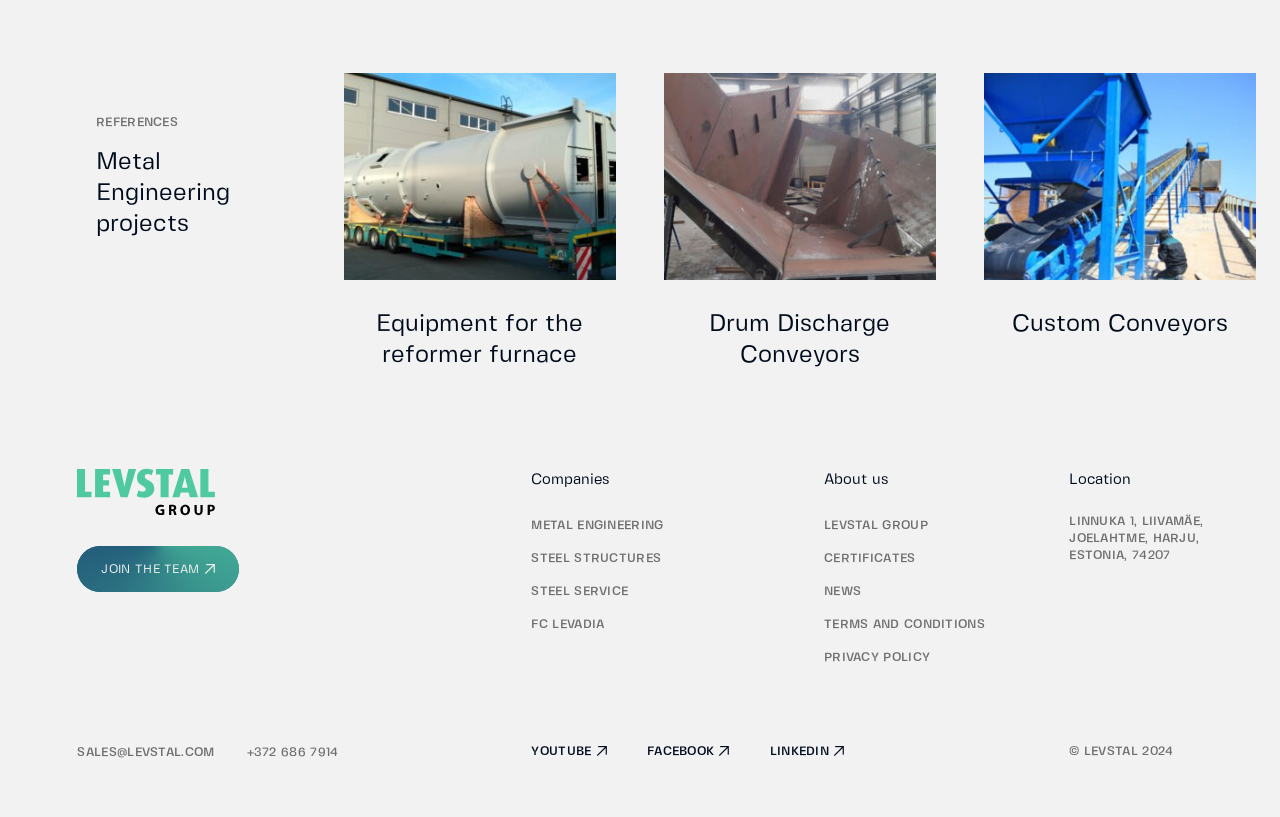Locate the bounding box coordinates of the area that needs to be clicked to fulfill the following instruction: "Click on the 'LINNUKA 1, LIIVAMÄE, JOELAHTME, HARJU, ESTONIA, 74207' link". The coordinates should be in the format of four float numbers between 0 and 1, namely [left, top, right, bottom].

[0.835, 0.632, 0.94, 0.688]